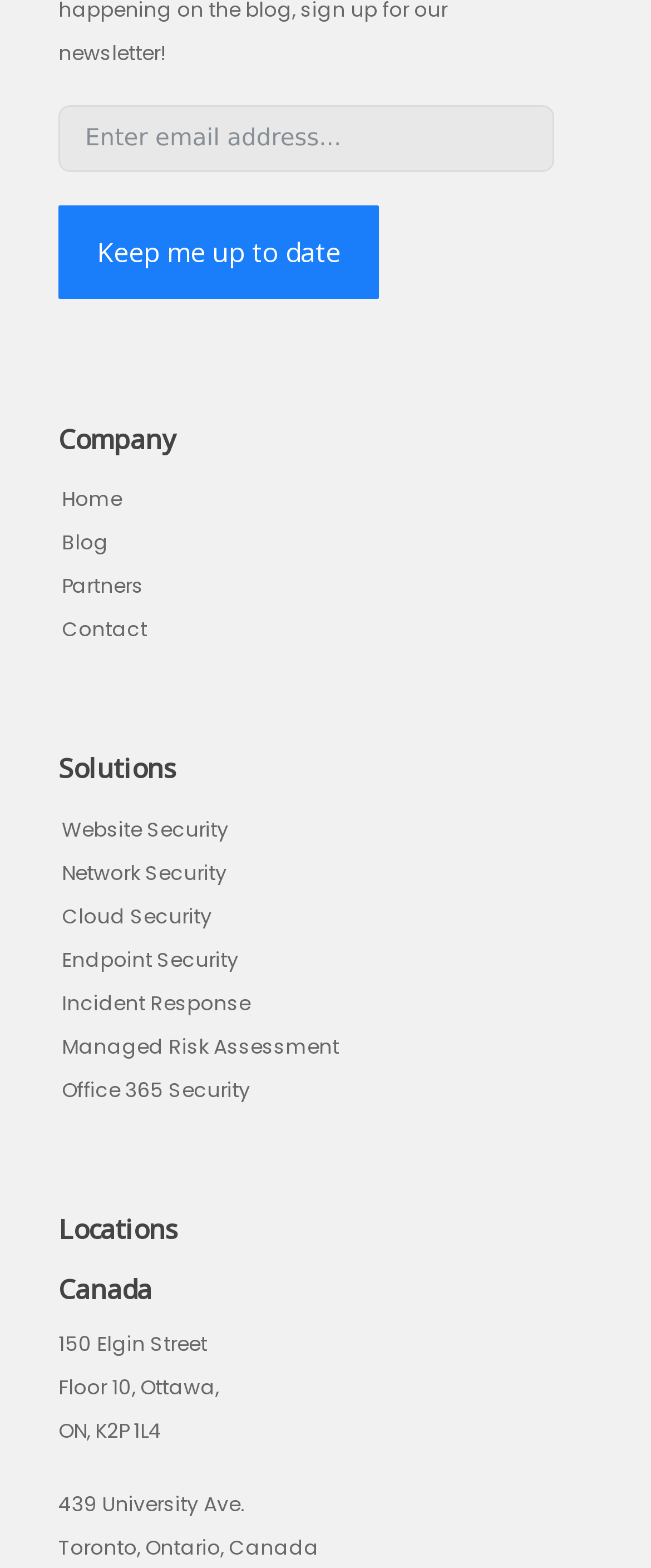Provide the bounding box coordinates of the HTML element this sentence describes: "Managed Risk Assessment". The bounding box coordinates consist of four float numbers between 0 and 1, i.e., [left, top, right, bottom].

[0.095, 0.658, 0.521, 0.676]